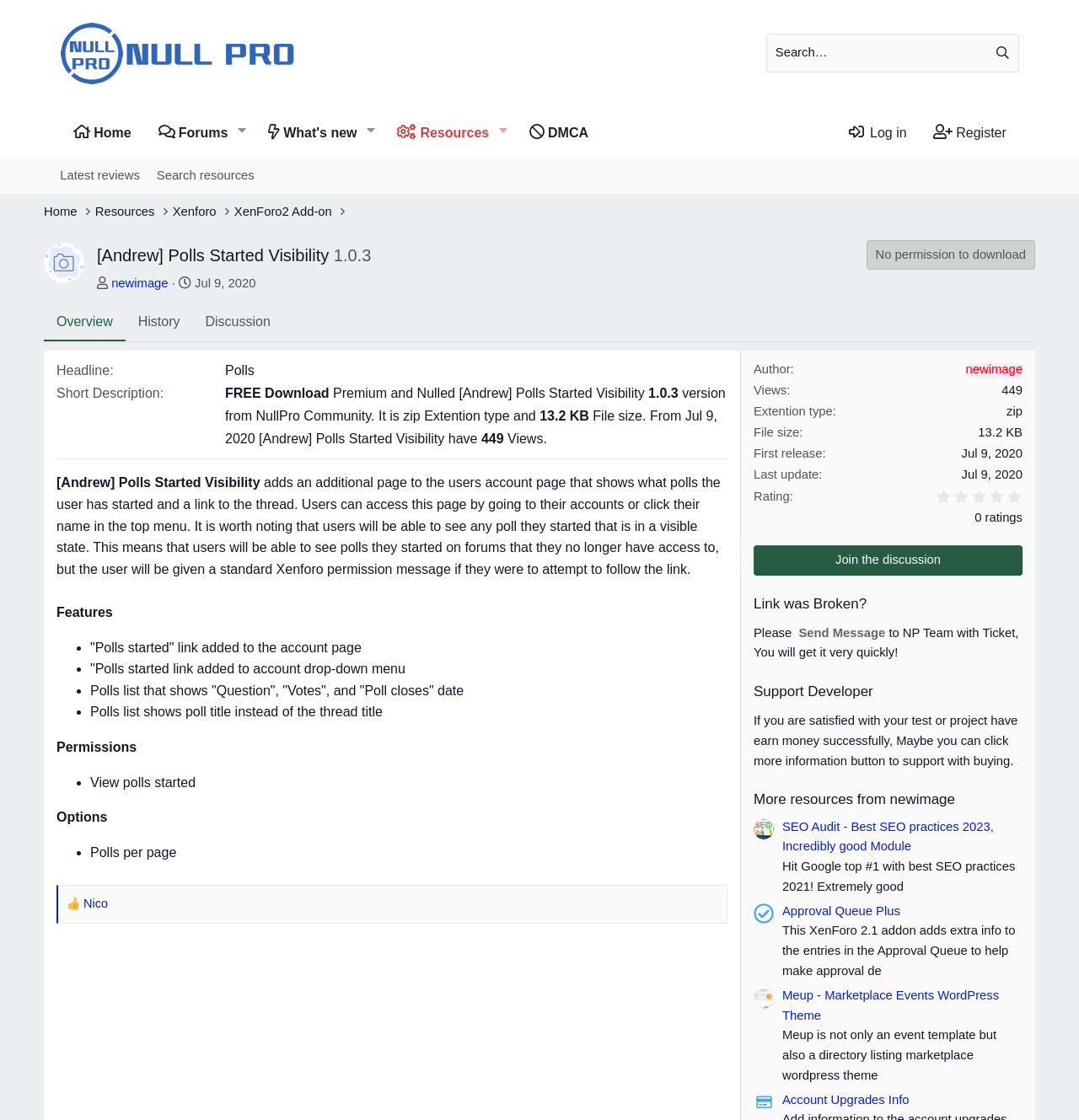Based on what you see in the screenshot, provide a thorough answer to this question: What is the purpose of the add-on?

I found the answer by reading the static text element with the text 'adds an additional page to the users account page that shows what polls the user has started and a link to the thread.' which describes the purpose of the add-on.